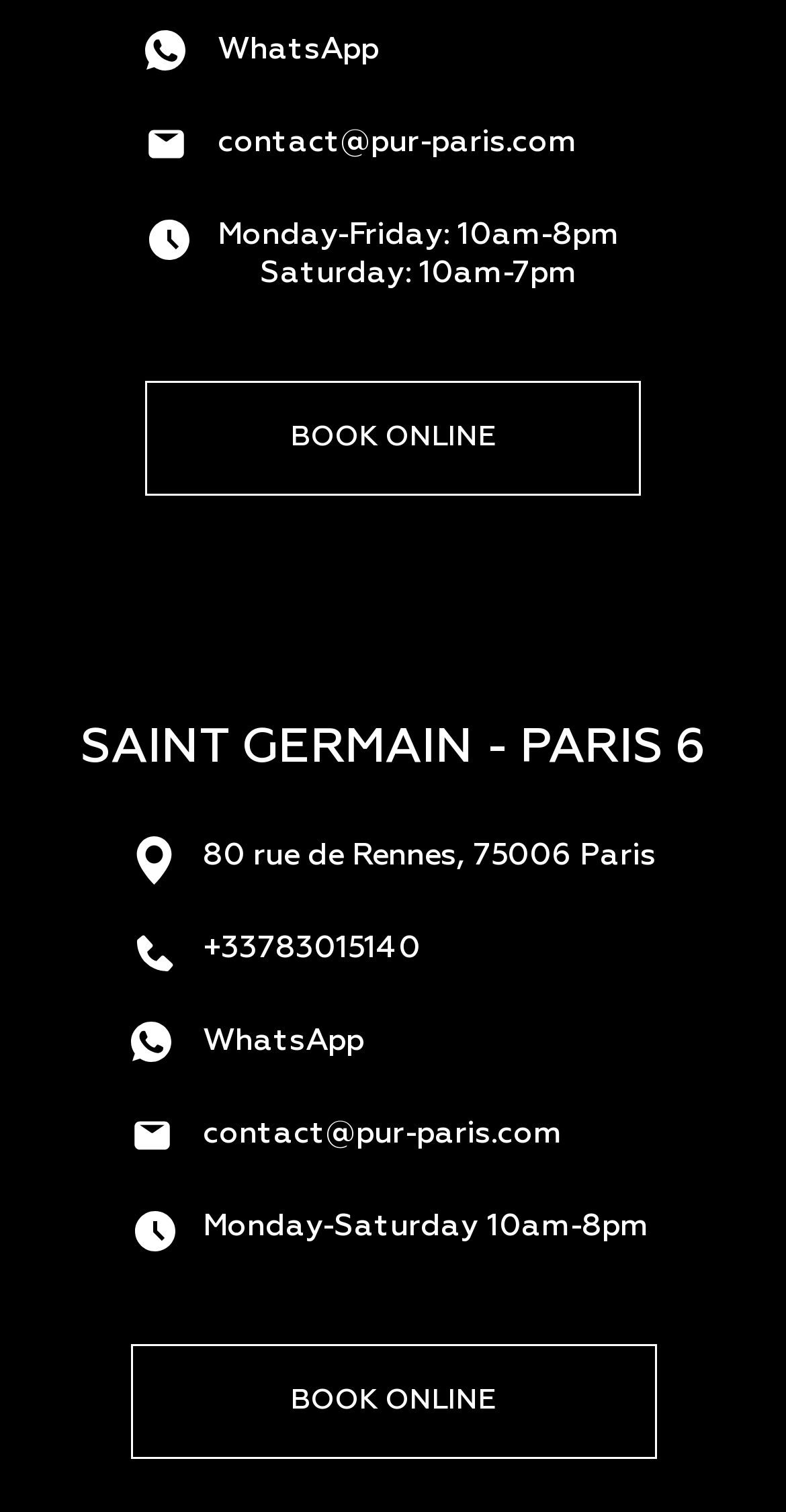Using the description: "WhatsApp", identify the bounding box of the corresponding UI element in the screenshot.

[0.277, 0.02, 0.482, 0.045]